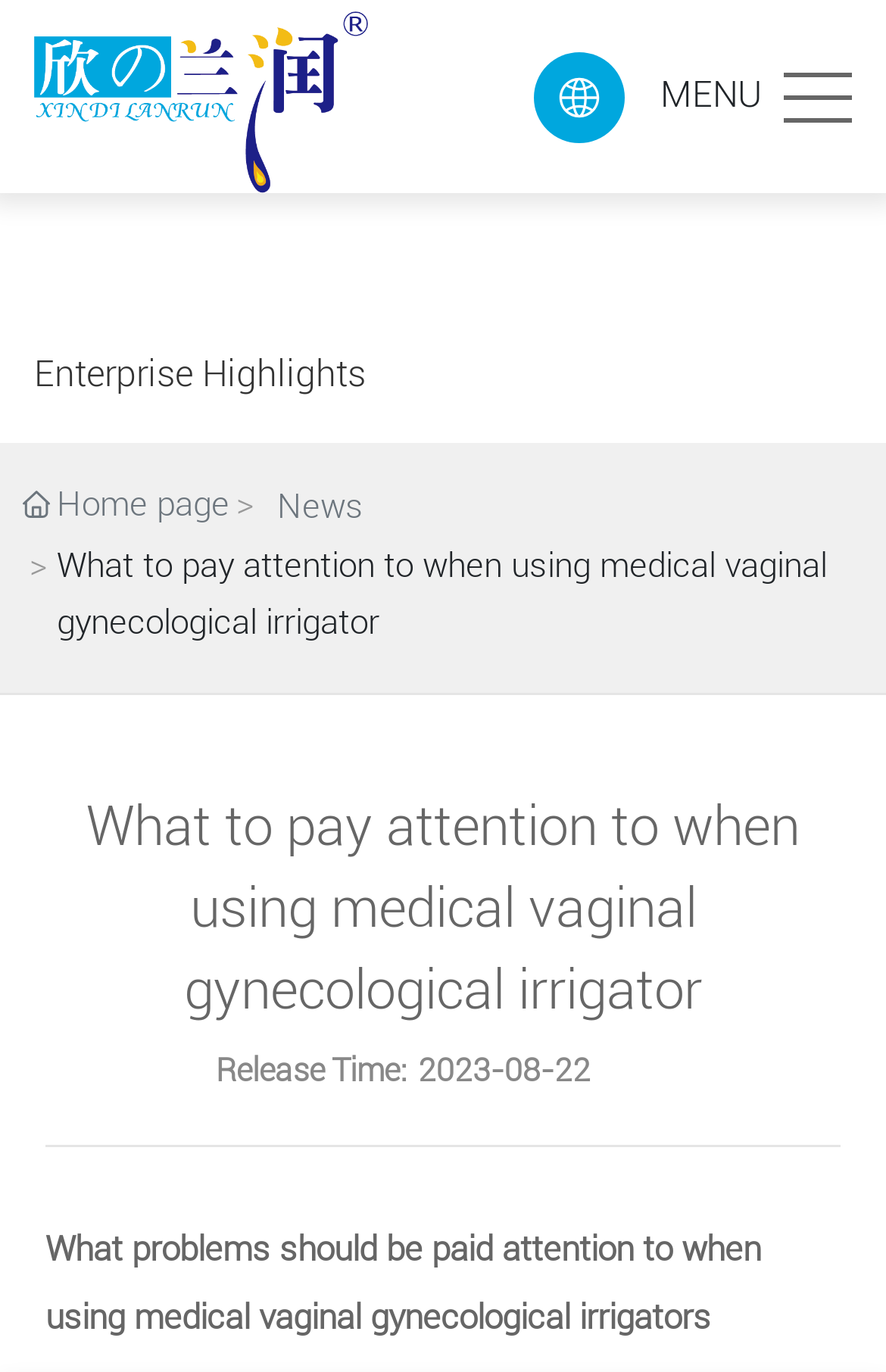Is there an image in the top-right corner?
Based on the image, provide your answer in one word or phrase.

Yes